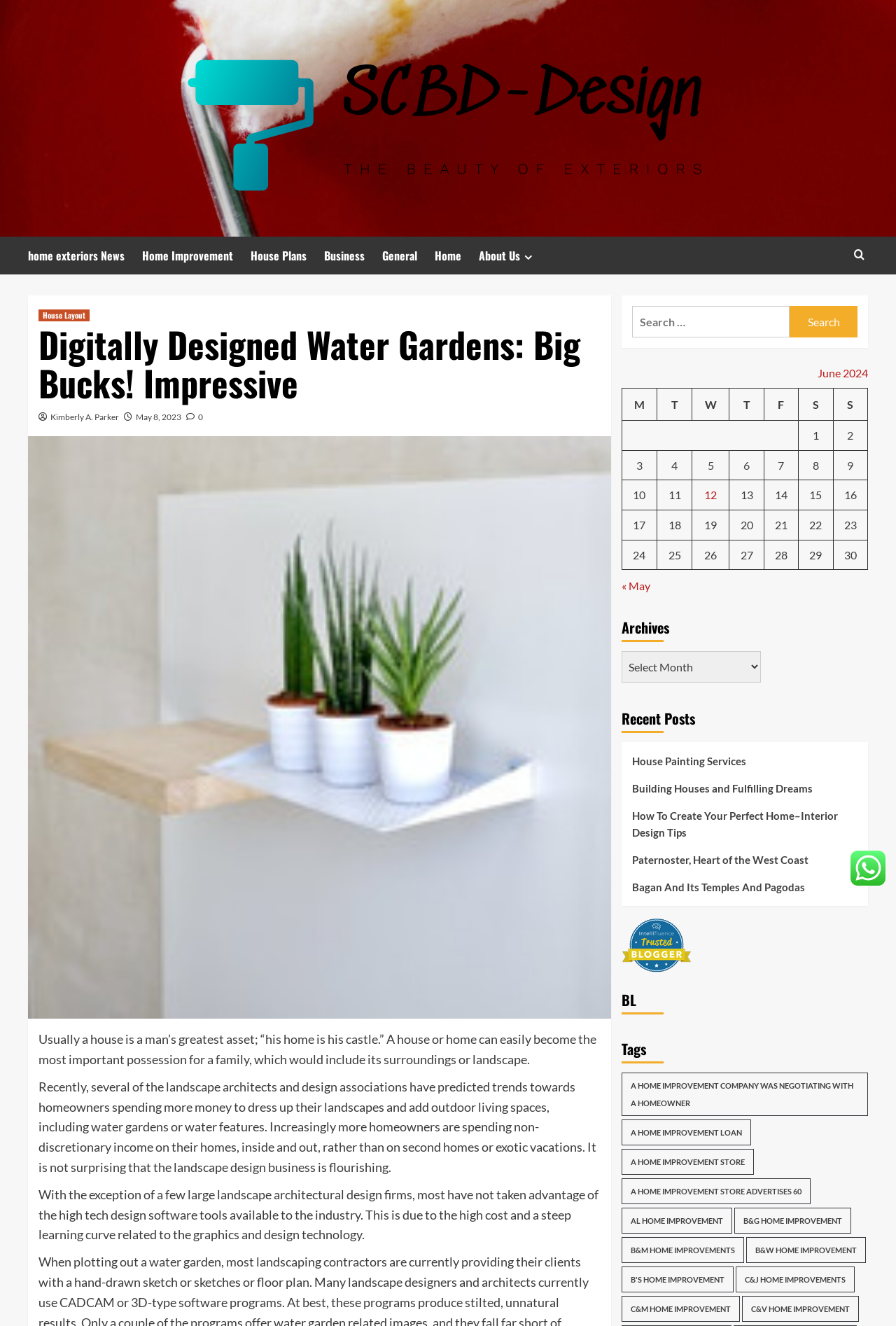Please find the bounding box coordinates of the section that needs to be clicked to achieve this instruction: "View services offered by the law group".

None